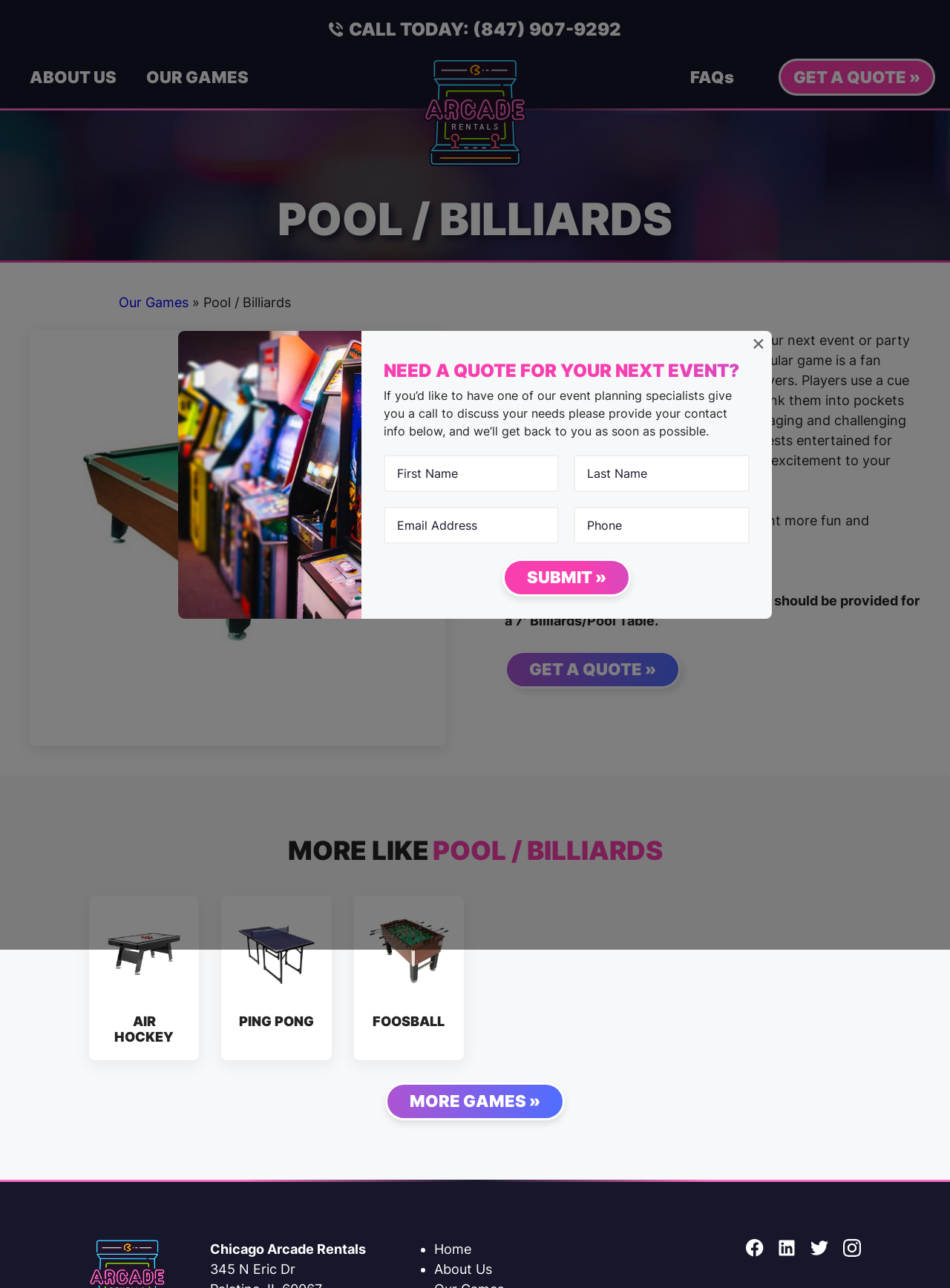Respond with a single word or phrase to the following question:
What is the size of the pool table?

33″ H x 93” L x 53” W